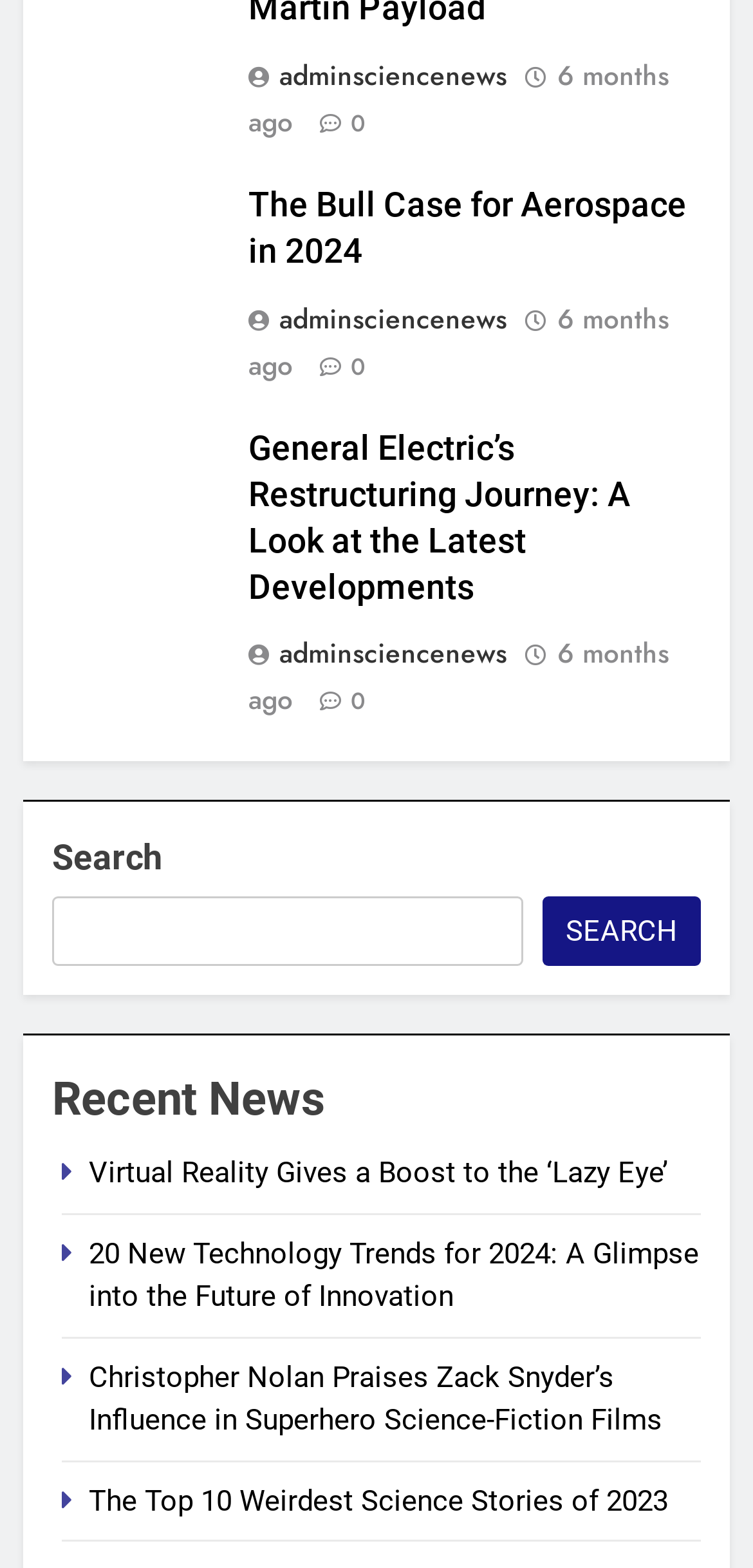Specify the bounding box coordinates of the region I need to click to perform the following instruction: "Read the article about aerospace". The coordinates must be four float numbers in the range of 0 to 1, i.e., [left, top, right, bottom].

[0.329, 0.117, 0.918, 0.176]